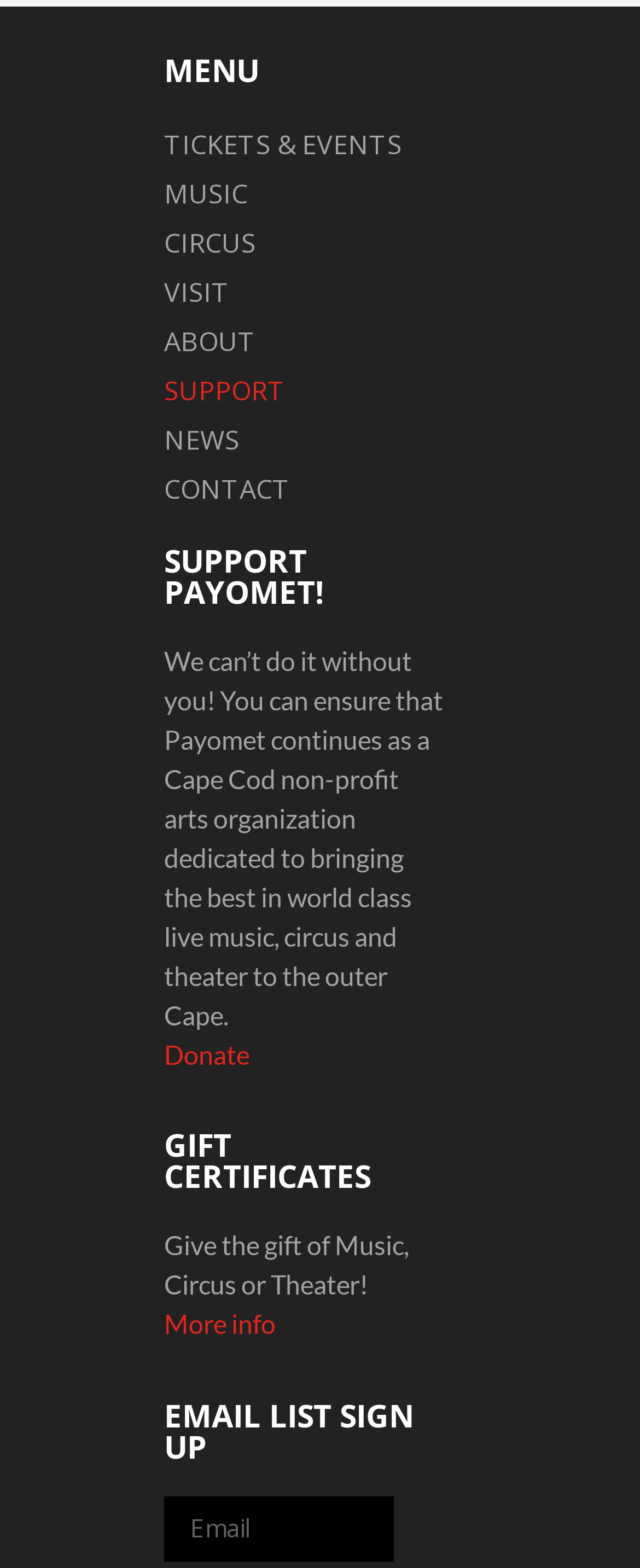Analyze the image and deliver a detailed answer to the question: What can be done to support Payomet?

One way to support Payomet is to donate, as indicated by the link element with a bounding box coordinate of [0.256, 0.662, 0.39, 0.682].